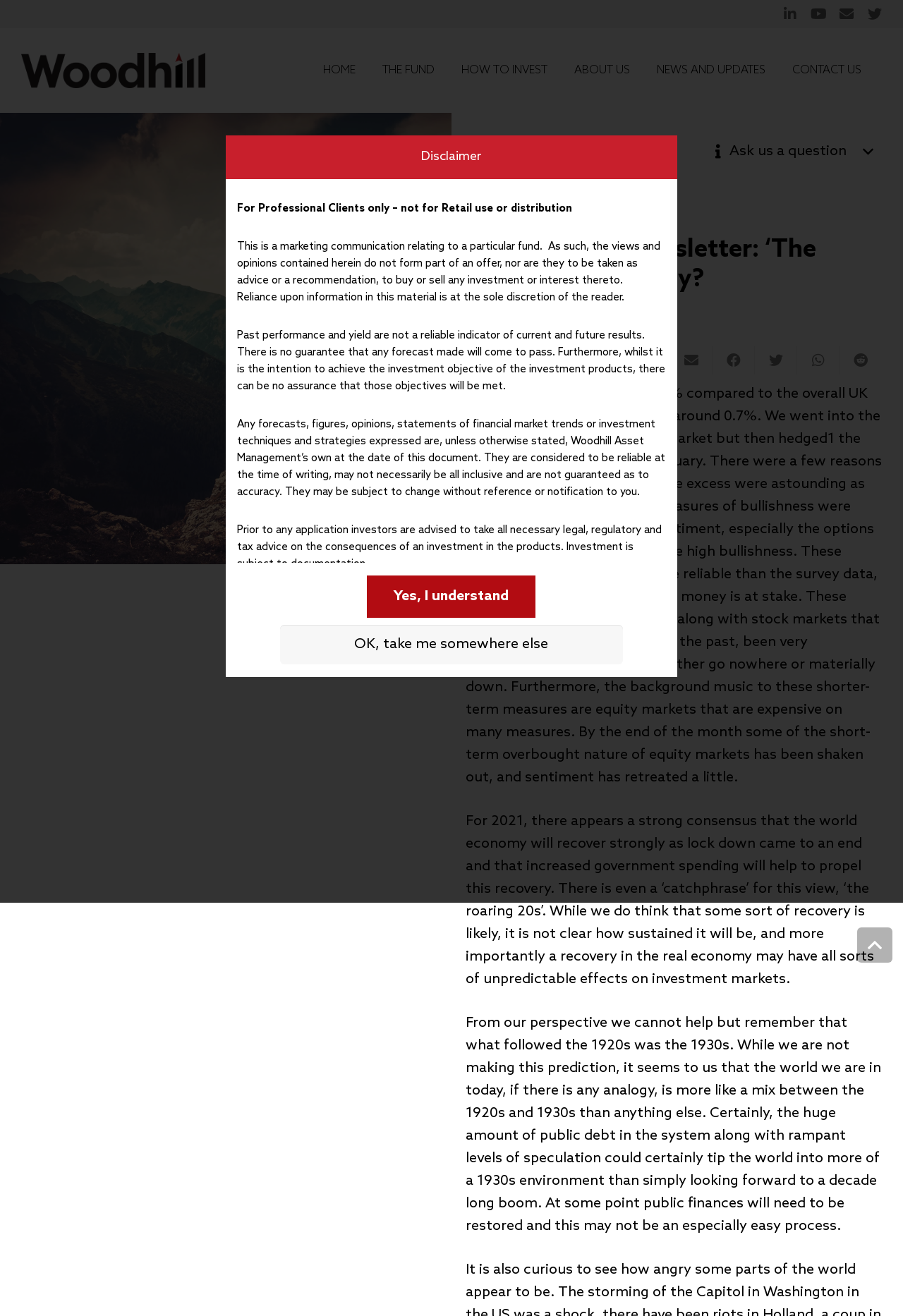Pinpoint the bounding box coordinates of the element that must be clicked to accomplish the following instruction: "Download the PDF". The coordinates should be in the format of four float numbers between 0 and 1, i.e., [left, top, right, bottom].

[0.516, 0.137, 0.705, 0.167]